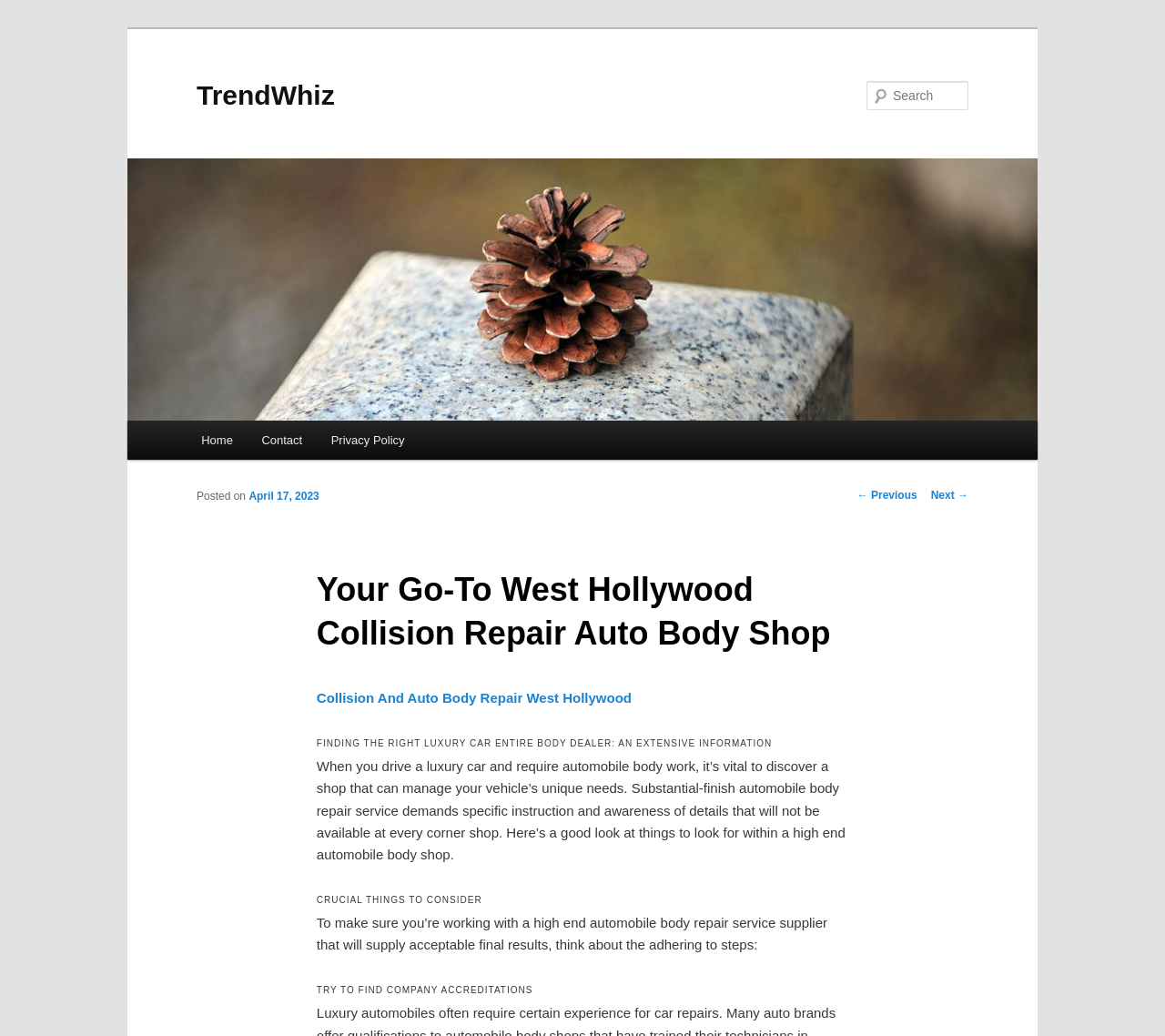What is the name of the auto body shop?
Respond to the question with a well-detailed and thorough answer.

The name of the auto body shop can be found in the heading element with the text 'TrendWhiz' which is located at the top of the webpage, and also in the link element with the text 'TrendWhiz' which is located at the top-right corner of the webpage.